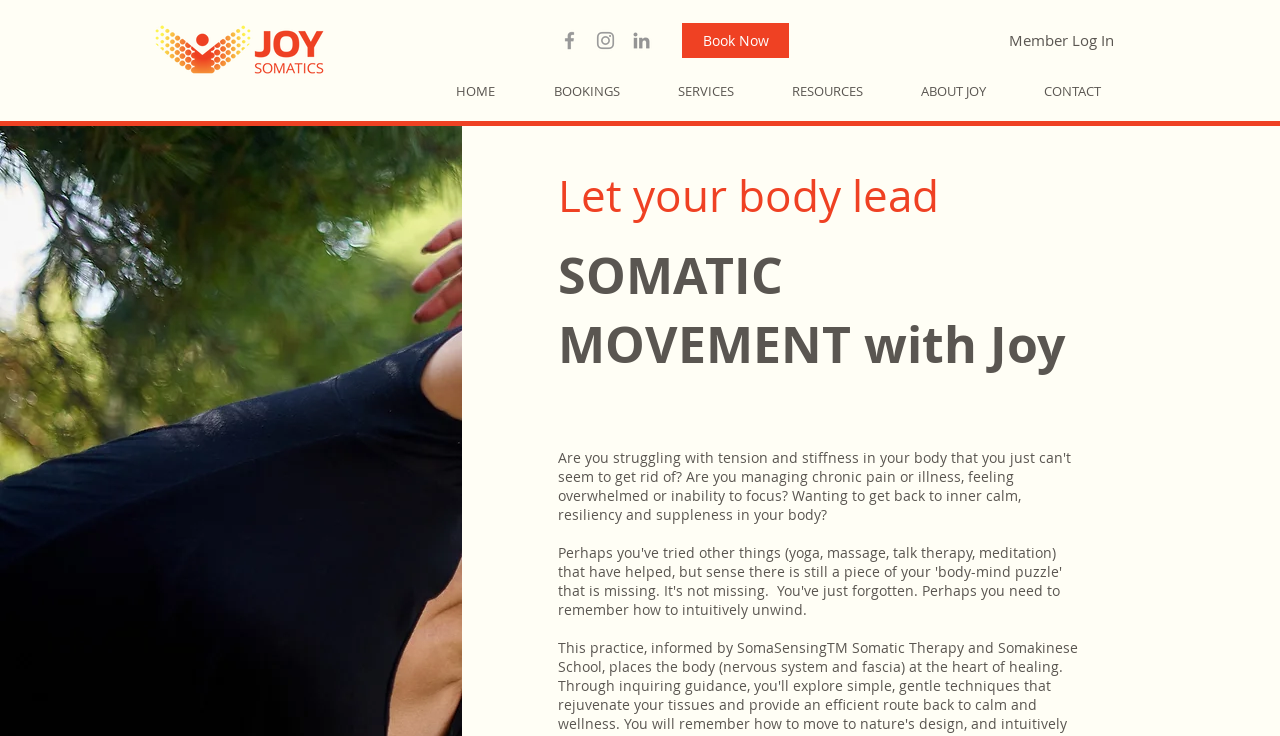What is the theme of the website?
Based on the image, answer the question with as much detail as possible.

The theme of the website can be determined by looking at the headings and content of the webpage. The headings 'Let your body lead' and 'SOMATIC MOVEMENT with Joy' suggest that the website is focused on somatic movement, which is a holistic approach to physical movement and well-being.